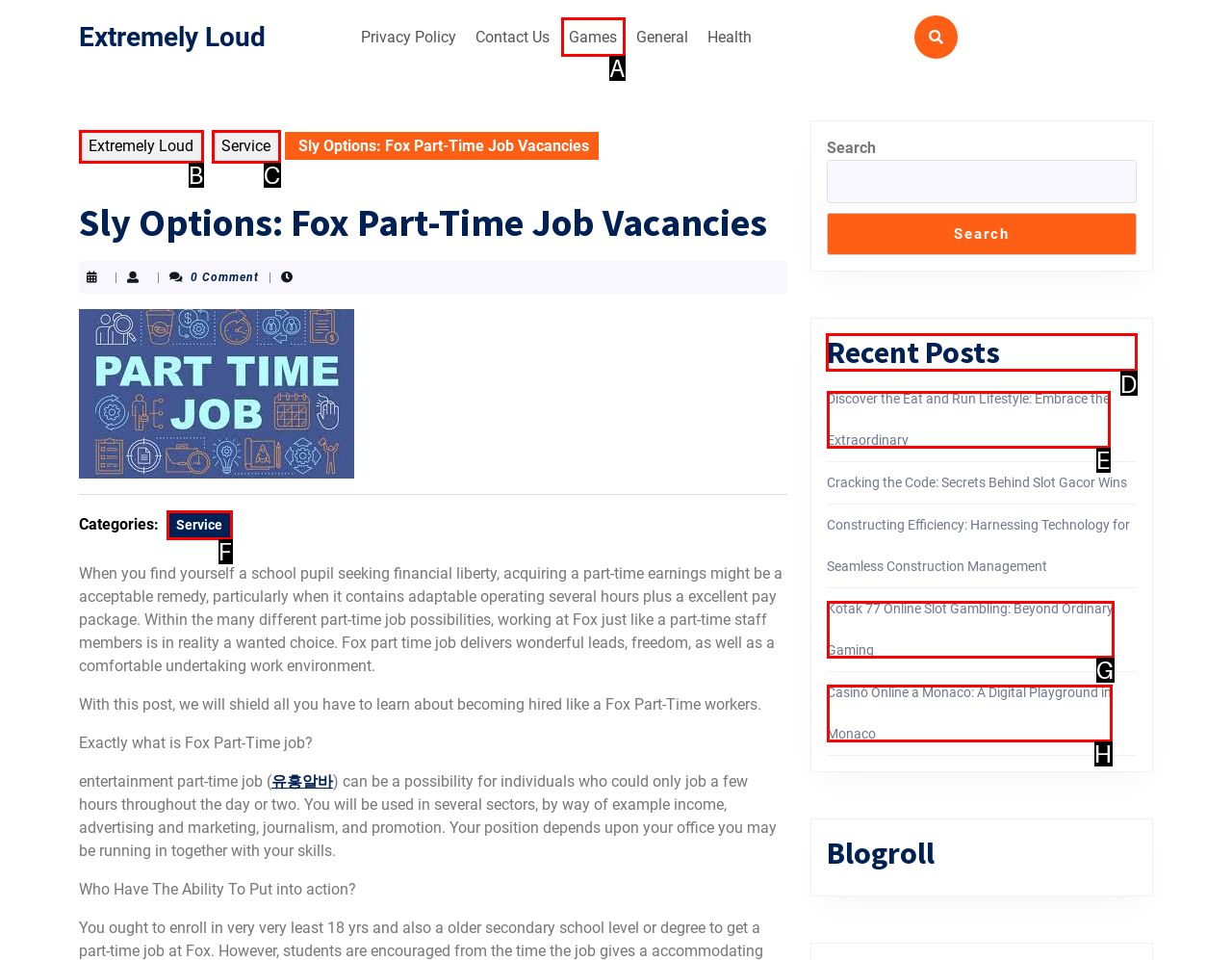Choose the HTML element to click for this instruction: Read the 'Recent Posts' Answer with the letter of the correct choice from the given options.

D